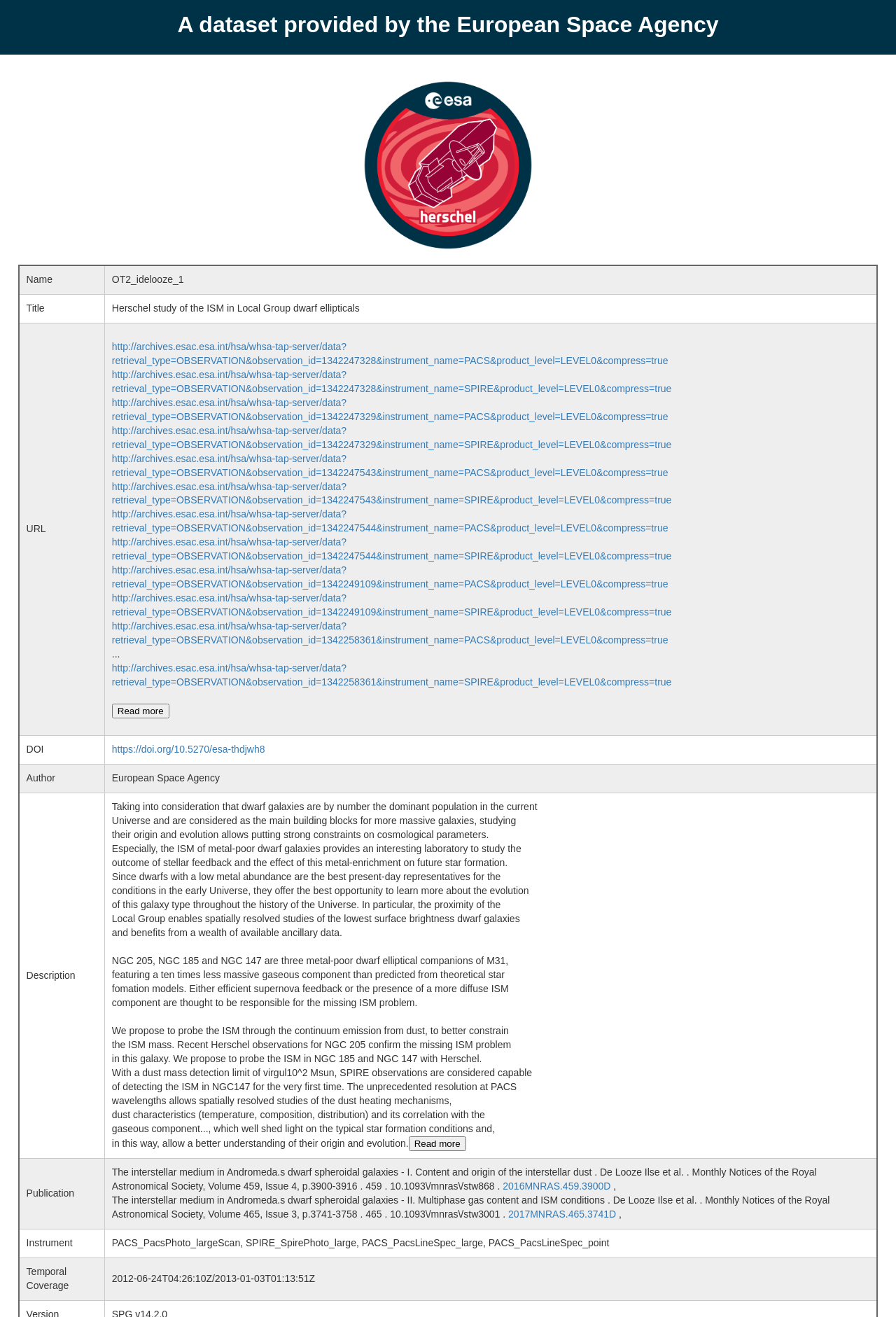Provide a comprehensive description of the webpage.

This webpage is a dataset provided by the European Space Agency, featuring a dataset related to the interstellar medium in Andromeda's dwarf spheroidal galaxies. At the top of the page, there is a heading and a logo of the Mission. Below the heading, there is a table with several rows, each containing information about the dataset. 

The first row contains the name of the dataset, "OT2_idelooze_1", and the title of the study, "Herschel study of the ISM in Local Group dwarf ellipticals". The second row contains the URL of the dataset, which is a long list of links to different observations. 

The third row contains the DOI of the dataset, which is a link to the dataset's DOI page. The fourth row contains the author of the dataset, which is the European Space Agency. 

The fifth row contains a long description of the dataset, which discusses the importance of studying the interstellar medium in dwarf galaxies and how this dataset can help with that. The description is quite detailed and mentions specific galaxies, such as NGC 205, NGC 185, and NGC 147, and how they were observed using the Herschel telescope. 

The sixth row contains the publication information of the dataset, which includes two papers published in the Monthly Notices of the Royal Astronomical Society. The seventh row contains the instrument used to collect the data, which includes PACS and SPIRE. The eighth row contains the temporal coverage of the dataset, which is from 2012-06-24 to 2013-01-03.